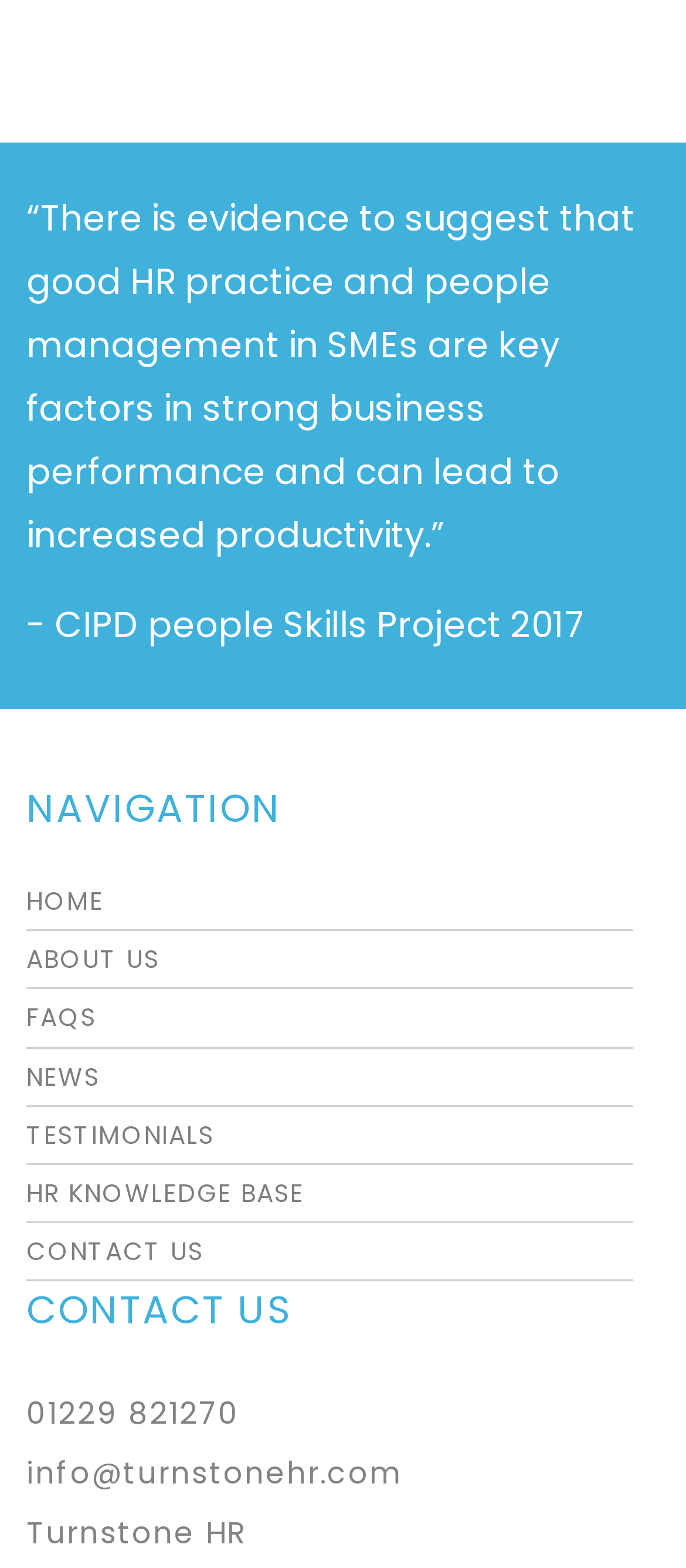Provide a one-word or brief phrase answer to the question:
What is the email address of Turnstone HR?

info@turnstonehr.com